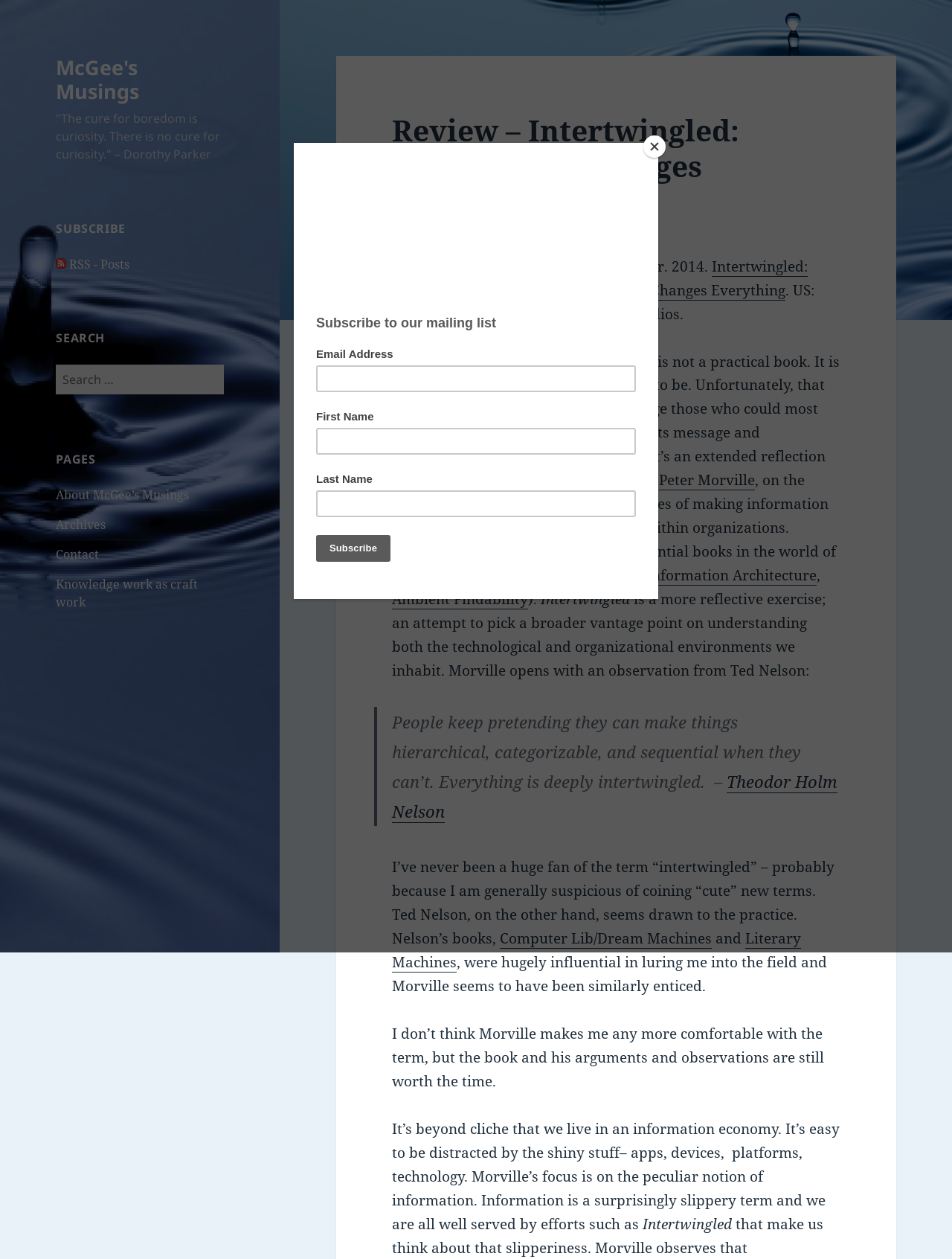Determine the bounding box coordinates of the region to click in order to accomplish the following instruction: "Search for something". Provide the coordinates as four float numbers between 0 and 1, specifically [left, top, right, bottom].

[0.059, 0.29, 0.235, 0.313]